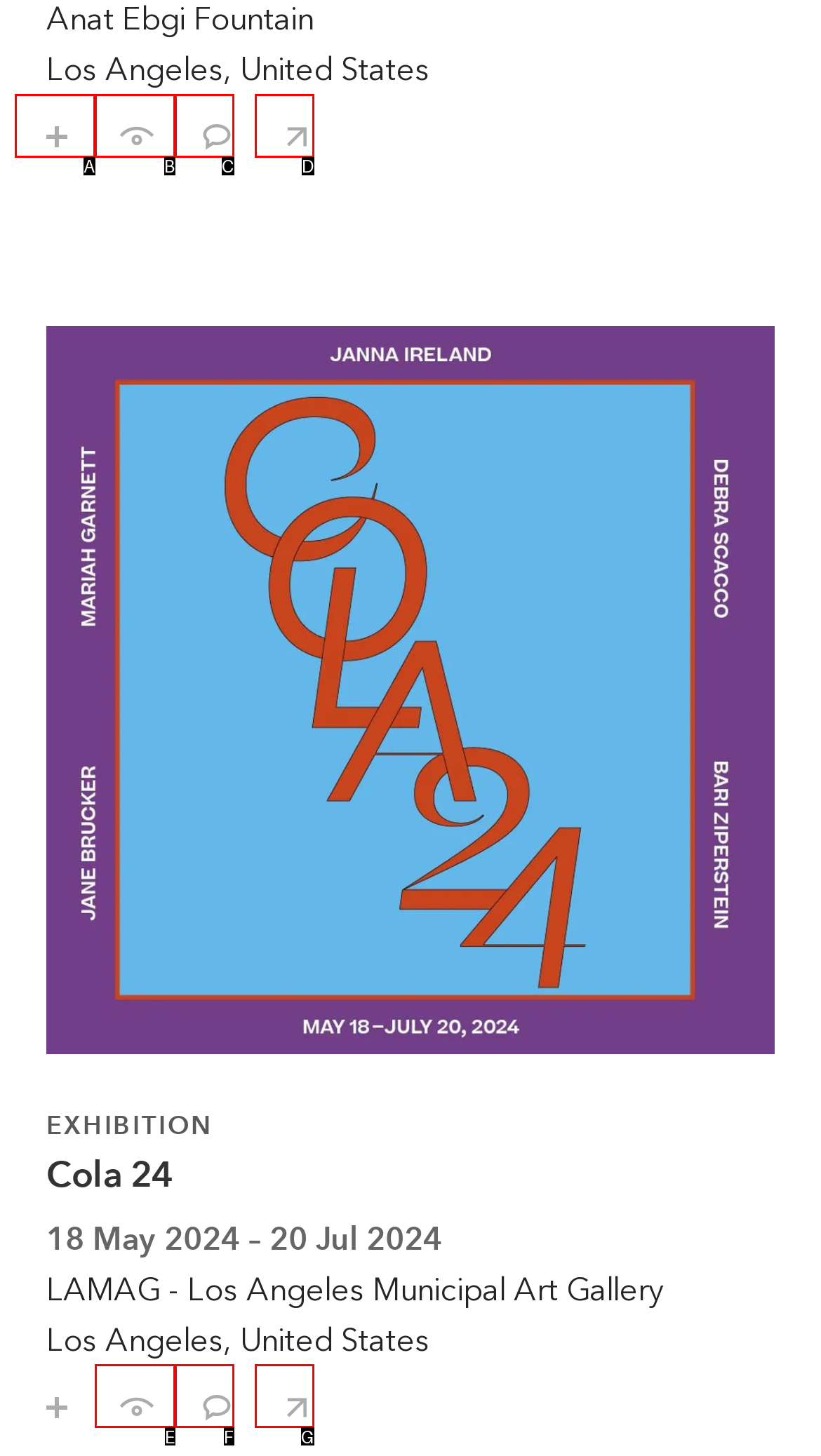Using the description: Comment on Jordan Nassar: Surge, find the best-matching HTML element. Indicate your answer with the letter of the chosen option.

C